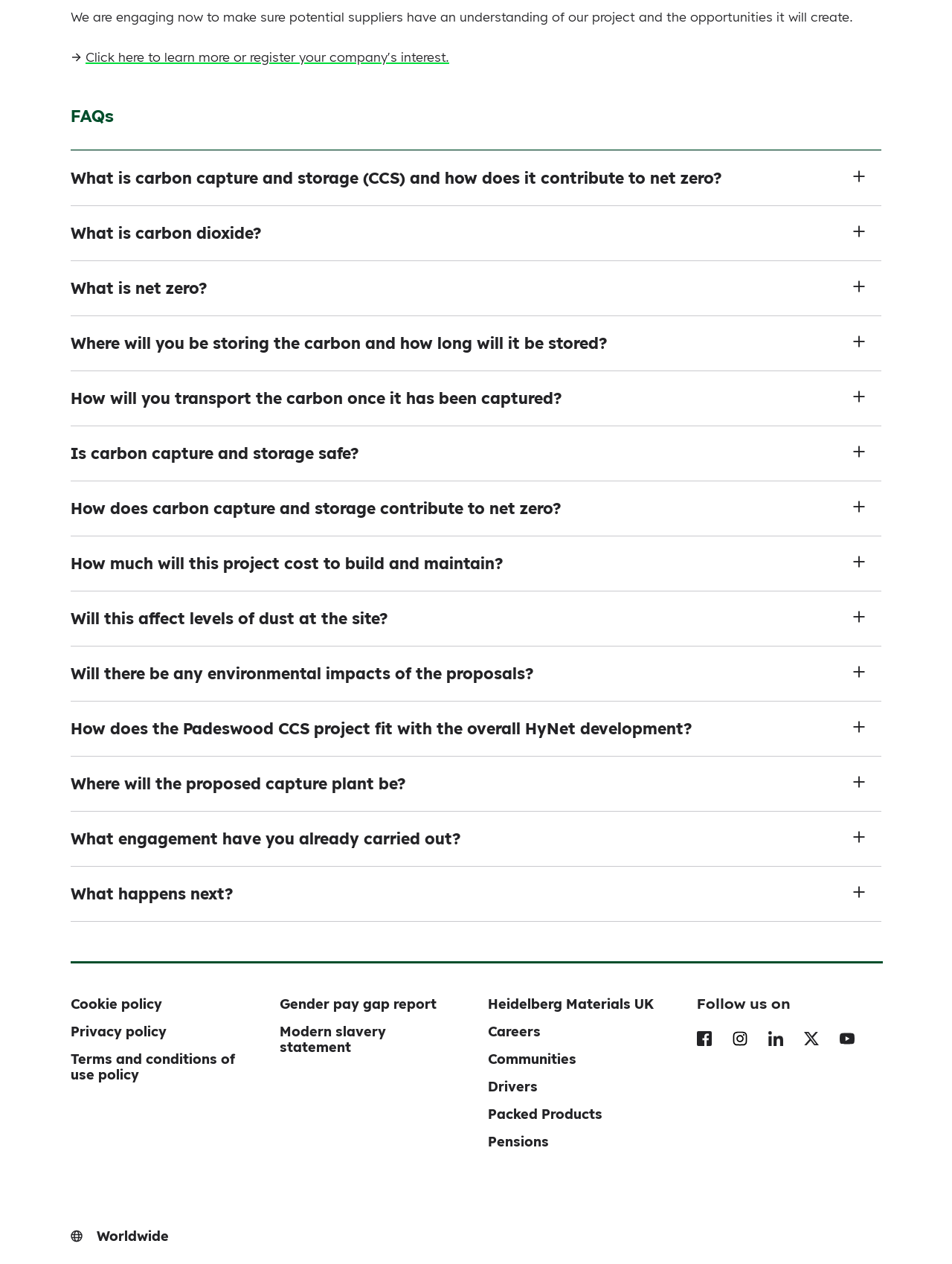Locate the UI element described by Cookie policy in the provided webpage screenshot. Return the bounding box coordinates in the format (top-left x, top-left y, bottom-right x, bottom-right y), ensuring all values are between 0 and 1.

[0.074, 0.788, 0.17, 0.801]